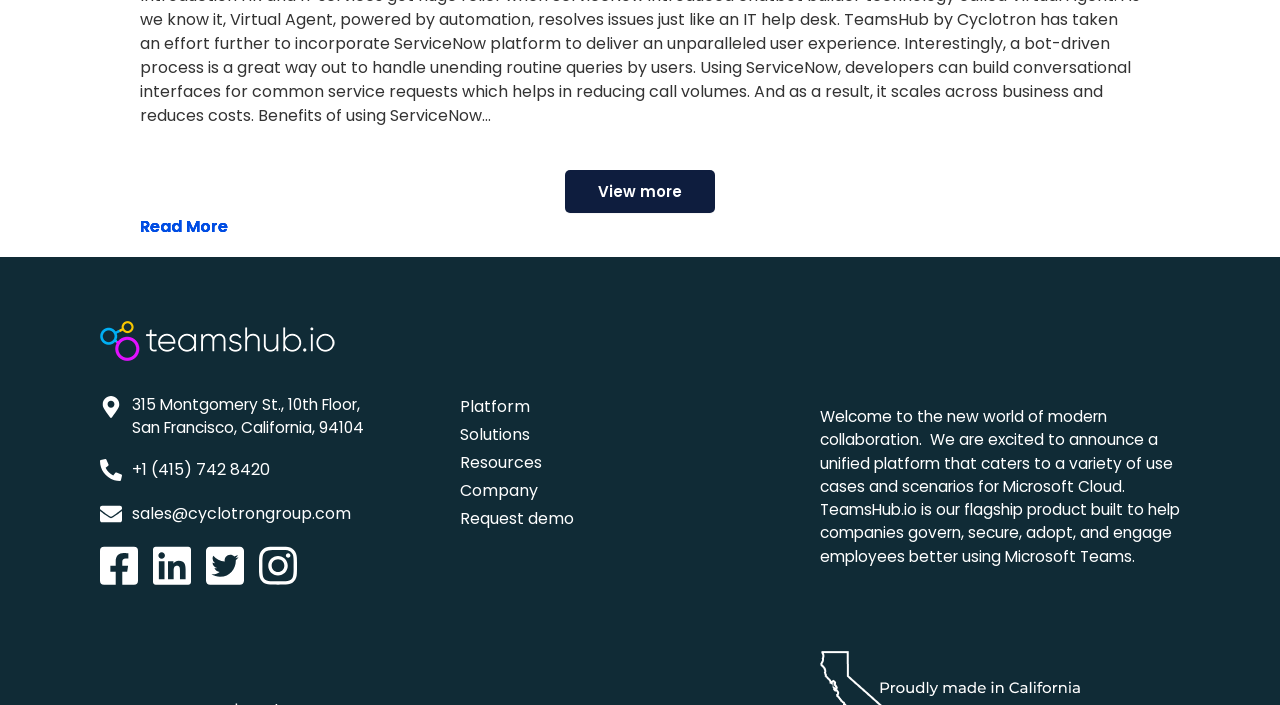Locate the bounding box coordinates of the item that should be clicked to fulfill the instruction: "Contact the company".

[0.078, 0.646, 0.359, 0.686]